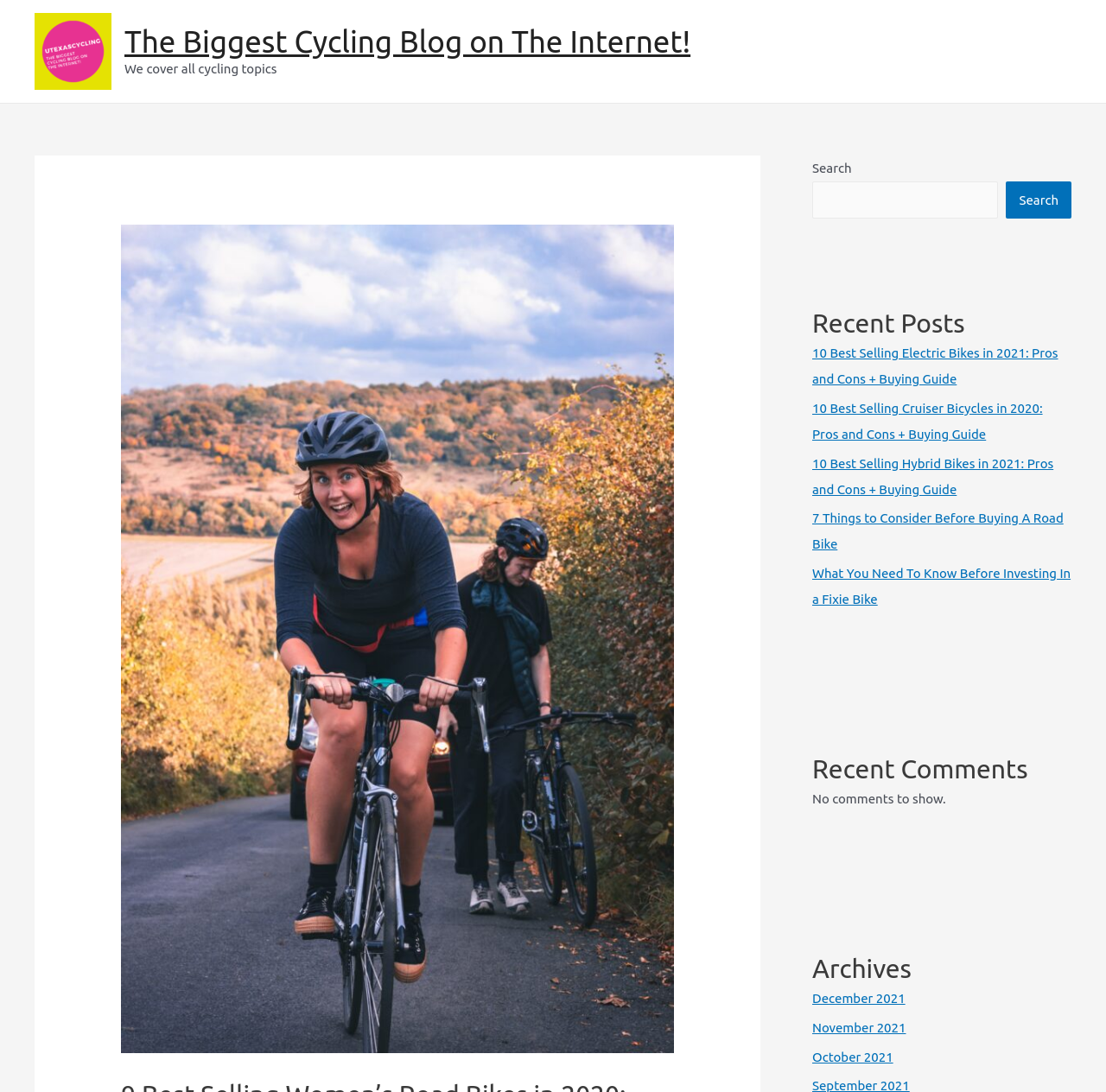Please provide a comprehensive answer to the question below using the information from the image: What type of posts are listed under 'Recent Posts'?

The links listed under 'Recent Posts' have titles such as '10 Best Selling Electric Bikes in 2021: Pros and Cons + Buying Guide' and '7 Things to Consider Before Buying A Road Bike', which suggest that the posts are related to bicycles and cycling.